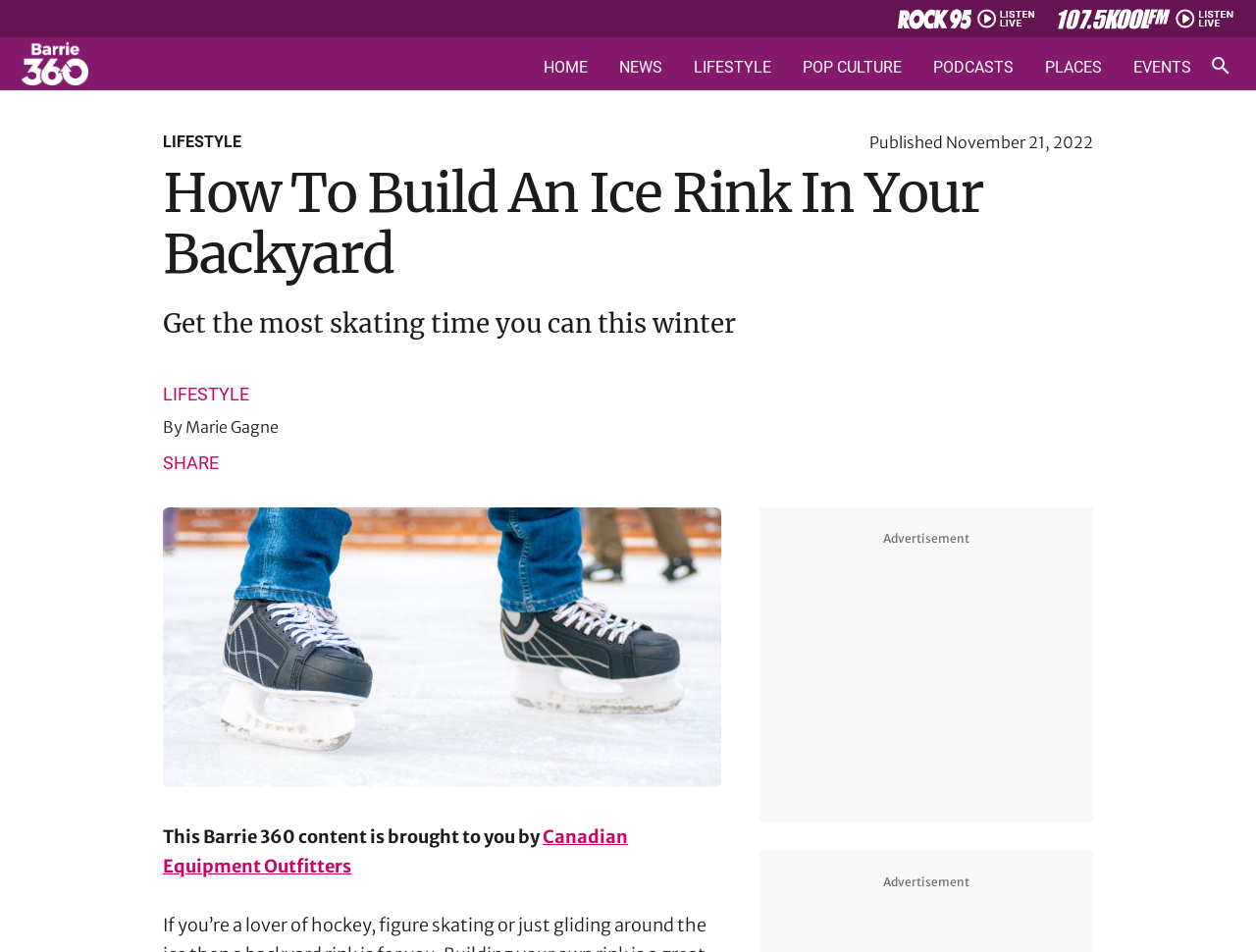Please identify the coordinates of the bounding box for the clickable region that will accomplish this instruction: "Read the article by Marie Gagne".

[0.148, 0.438, 0.222, 0.459]